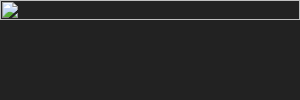What type of format does the webpage feature?
Kindly give a detailed and elaborate answer to the question.

The webpage subtly integrates the resource into a blog format that features recent posts and articles, which indicates that the webpage features a blog format.